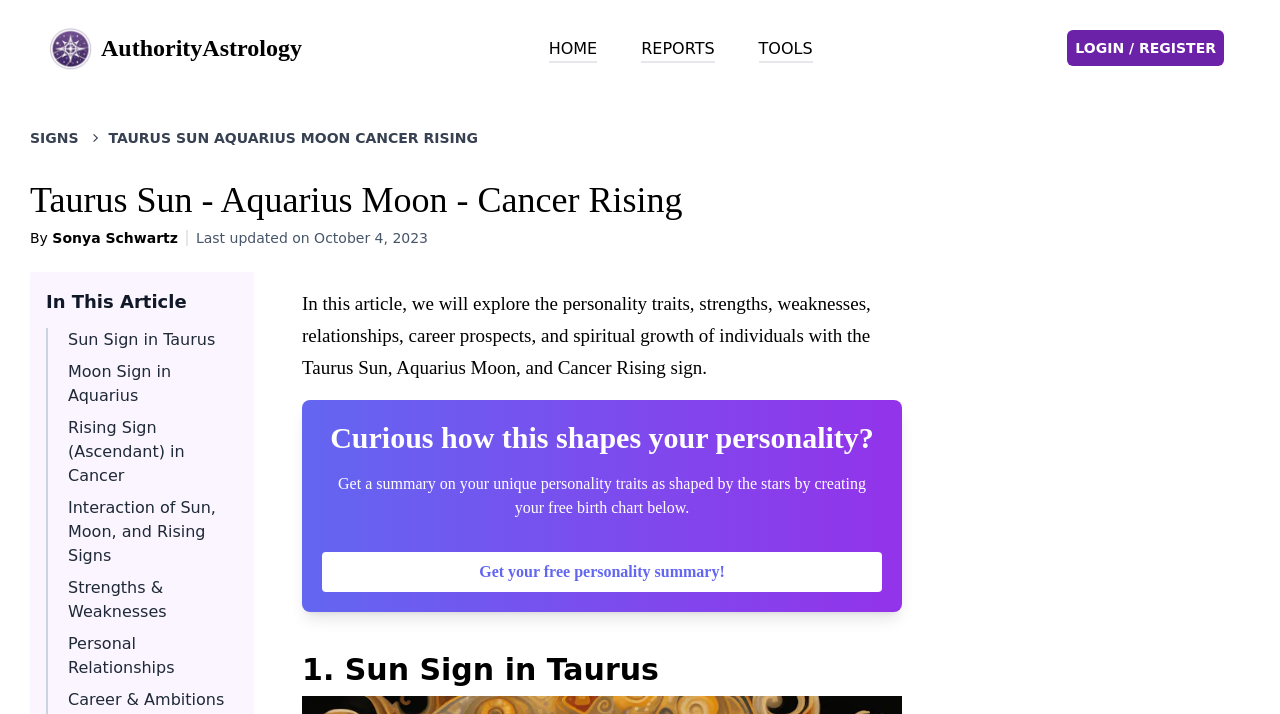Provide a comprehensive caption for the webpage.

This webpage is about the astrological sign combination of Taurus Sun, Aquarius Moon, and Cancer Rising. At the top left, there is a logo image and a link to "Authority Astrology". Next to it, there is a heading with the same text. Below this, there are four links: "HOME", "REPORTS", "TOOLS", and "LOGIN / REGISTER", which are evenly spaced across the top of the page.

On the left side, there is a section with a heading "SIGNS" and an image next to it. Below this, there is a link to the specific sign combination being discussed, "TAURUS SUN AQUARIUS MOON CANCER RISING". This link is followed by a heading with the same text, which spans almost the entire width of the page.

Below the heading, there is a section with information about the article, including the author's name, "Sonya Schwartz", and the last updated date, "October 4, 2023". Next to this, there is a heading "In This Article", which is followed by a list of links to different sections of the article, including "Sun Sign in Taurus", "Moon Sign in Aquarius", and "Rising Sign (Ascendant) in Cancer", among others.

The main content of the article starts below this, with a paragraph of text that summarizes the article's topic. There are also several other paragraphs and links throughout the article, including a section that invites readers to create their free birth chart to learn more about their personality traits.

Throughout the page, there are a total of 11 links, 5 images, and 14 headings, which help to organize and structure the content. The overall layout is easy to follow, with clear headings and concise text that makes it easy to navigate and understand the information being presented.